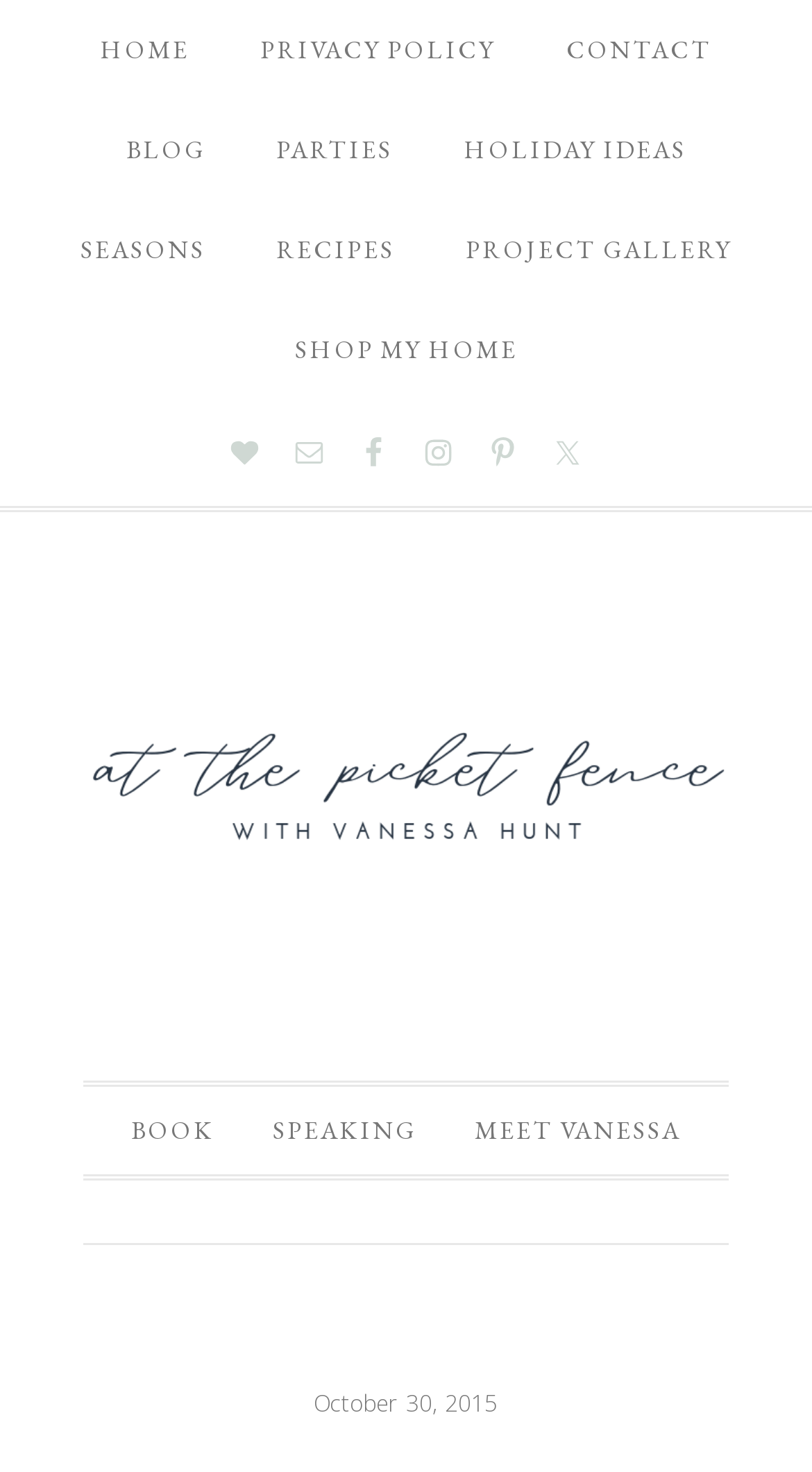Show the bounding box coordinates for the HTML element as described: "Author: Amanda Jones".

None